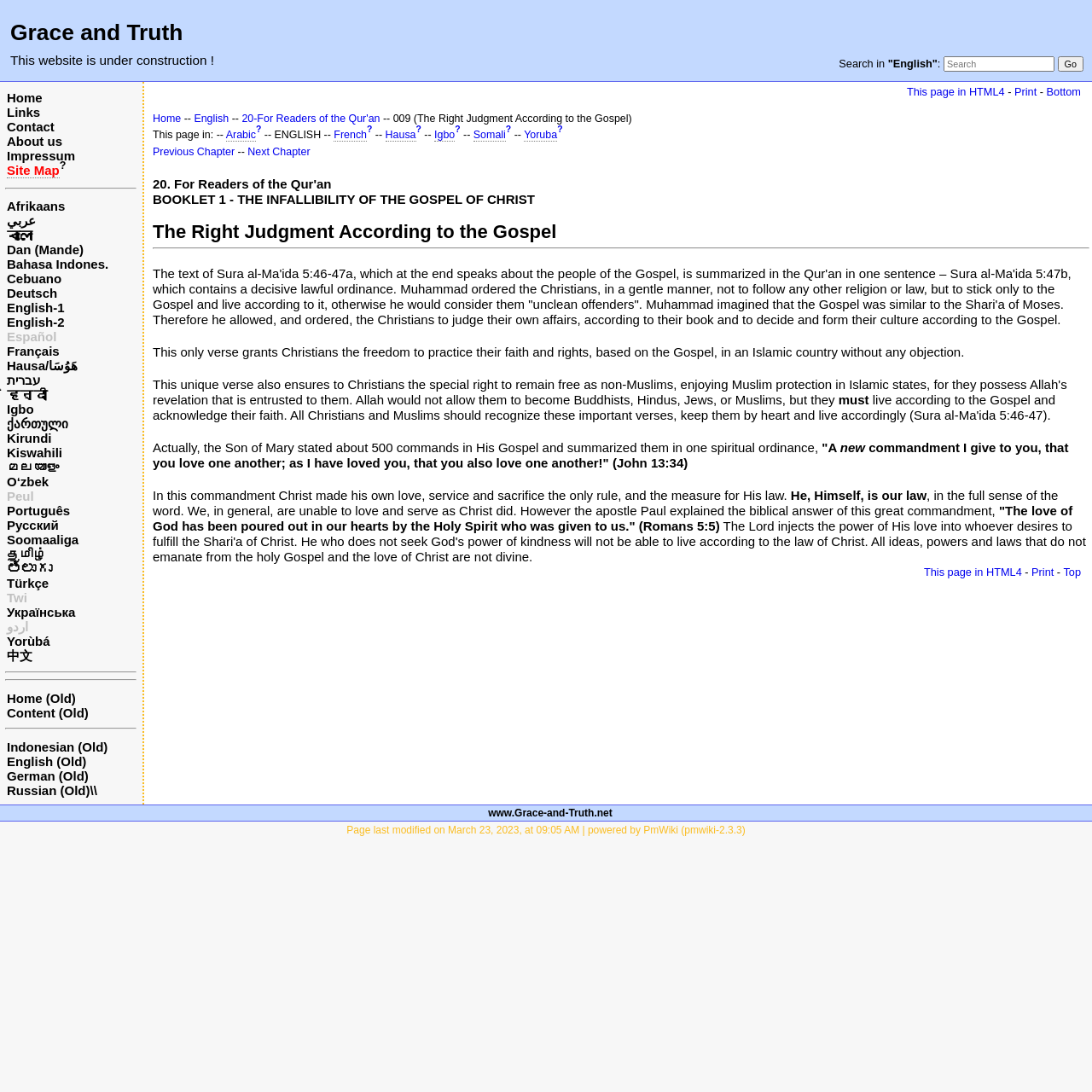Locate the UI element described as follows: "Bottom". Return the bounding box coordinates as four float numbers between 0 and 1 in the order [left, top, right, bottom].

[0.958, 0.078, 0.99, 0.09]